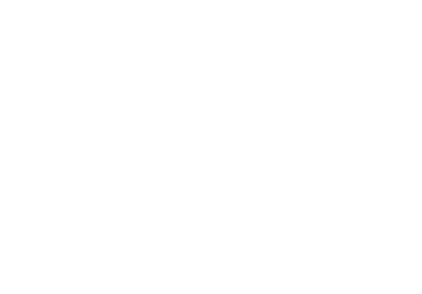Offer a detailed explanation of the image's components.

The image depicts a stunning luxury house exterior, reflecting elegance and contemporary design. This representation aligns with the ethos of Box&Co, as highlighted in their emphasis on guiding clients through the luxury home-building process. The sleek architecture and well-manicured surroundings evoke a sense of comfort and sophistication, embodying the experience and dedication that Box&Co brings to each project. With a dedicated design manager overseeing the details and a project manager present throughout the construction, prospective homeowners can look forward to moving into their dream home seamlessly, enjoying both the journey and the result.